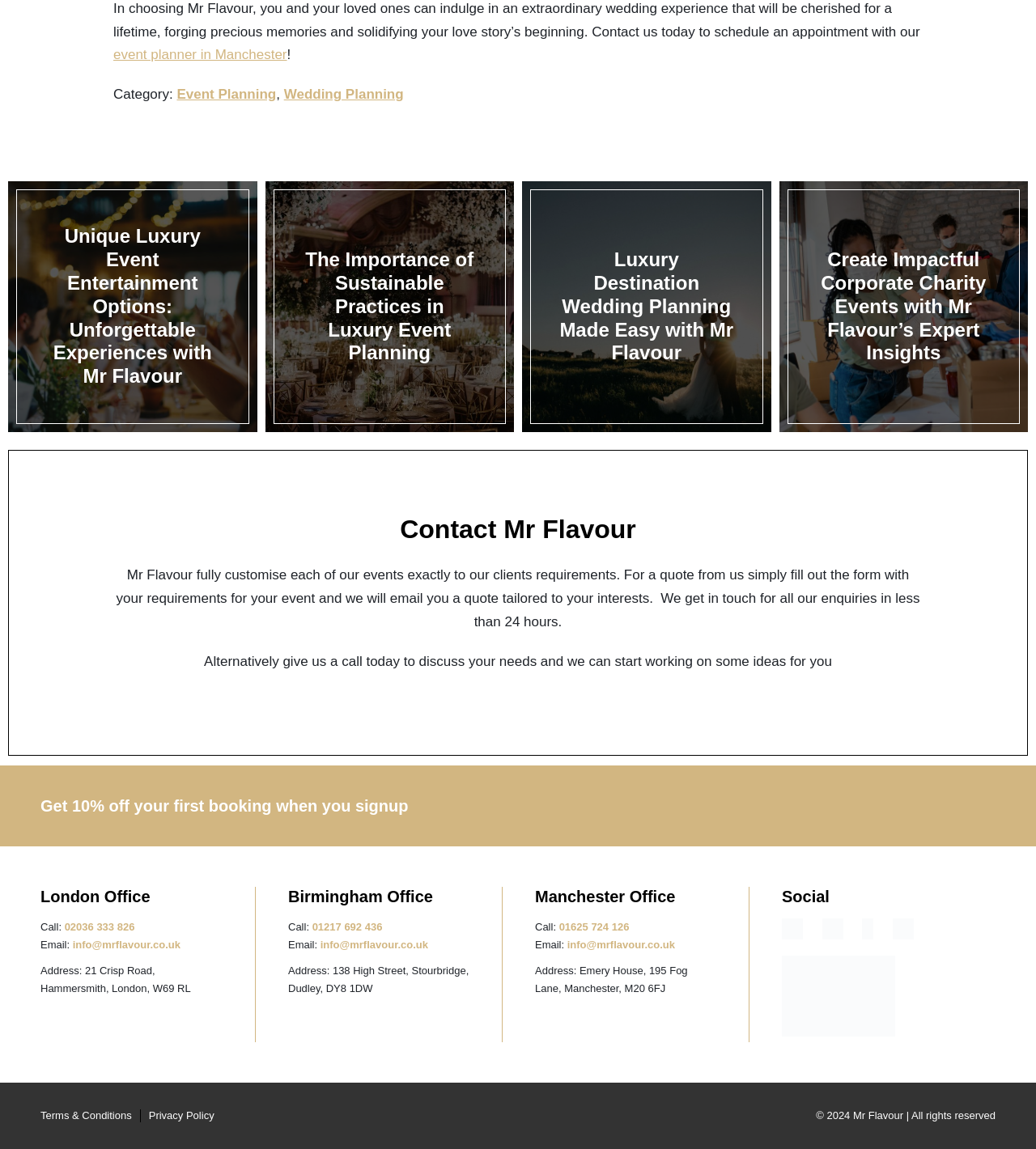Please find the bounding box coordinates of the element's region to be clicked to carry out this instruction: "Call the London office".

[0.062, 0.801, 0.13, 0.812]